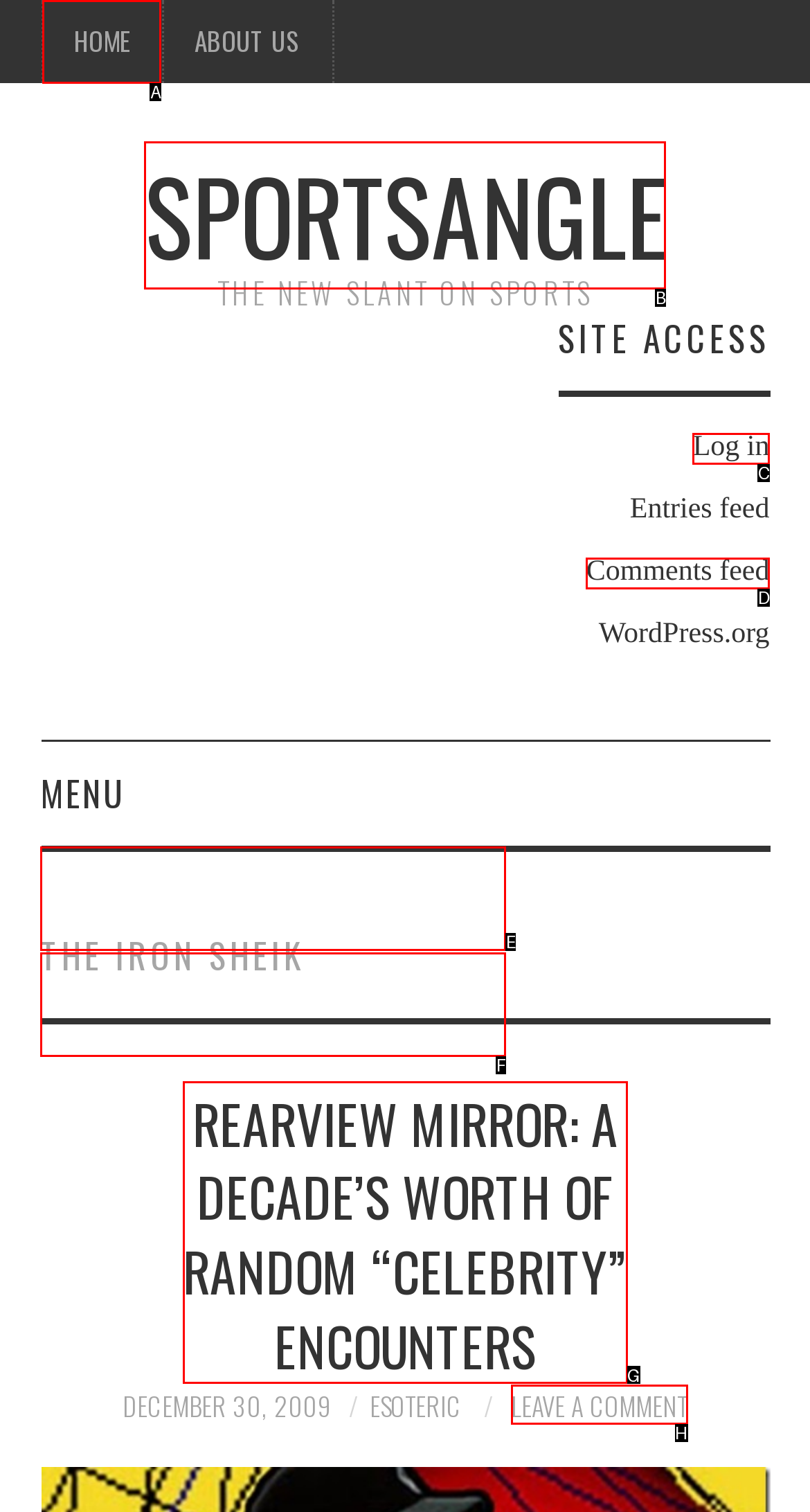Identify the letter of the correct UI element to fulfill the task: leave a comment from the given options in the screenshot.

H